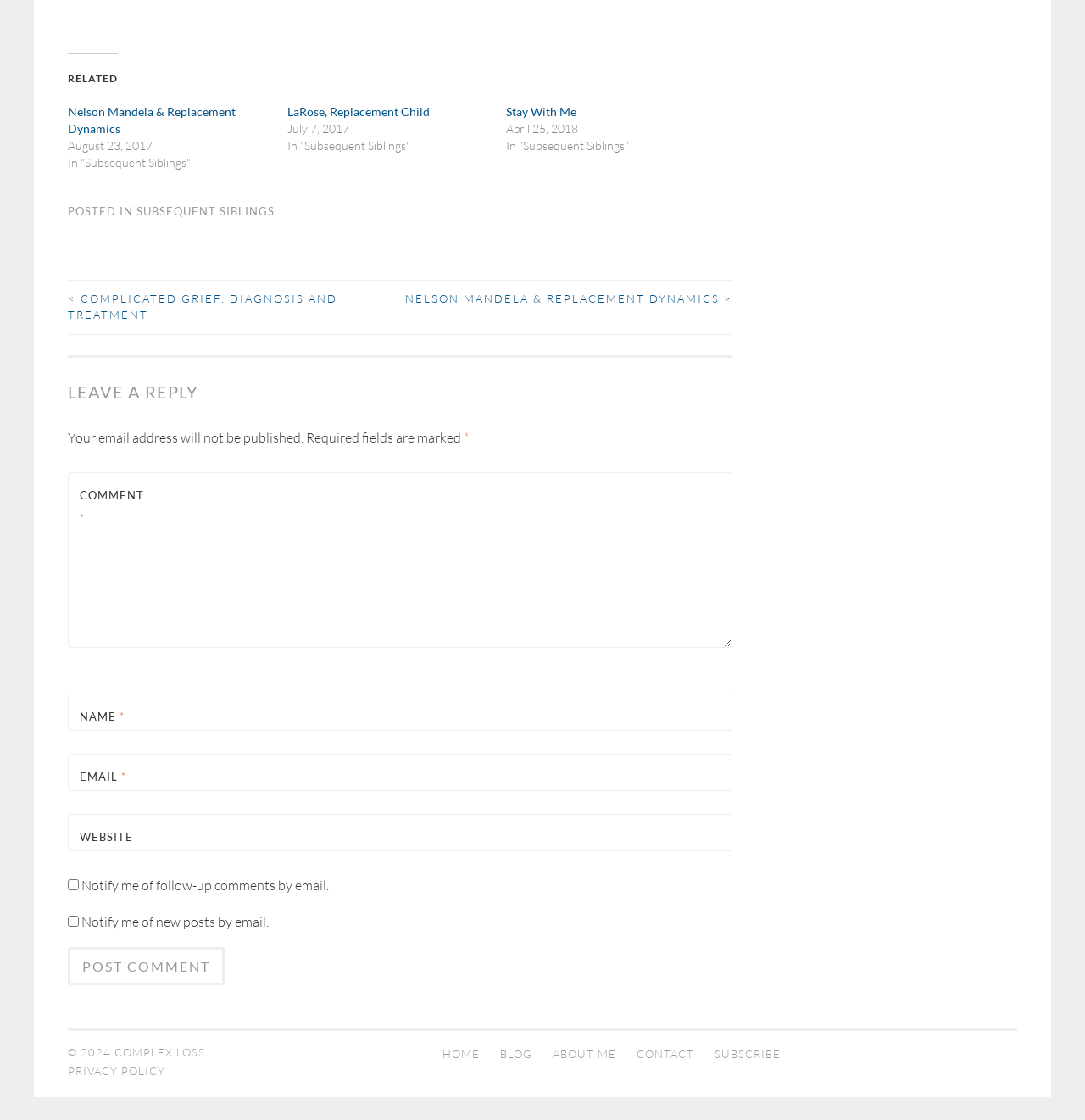Determine the bounding box coordinates of the region that needs to be clicked to achieve the task: "Call us at +91-6364214446".

None